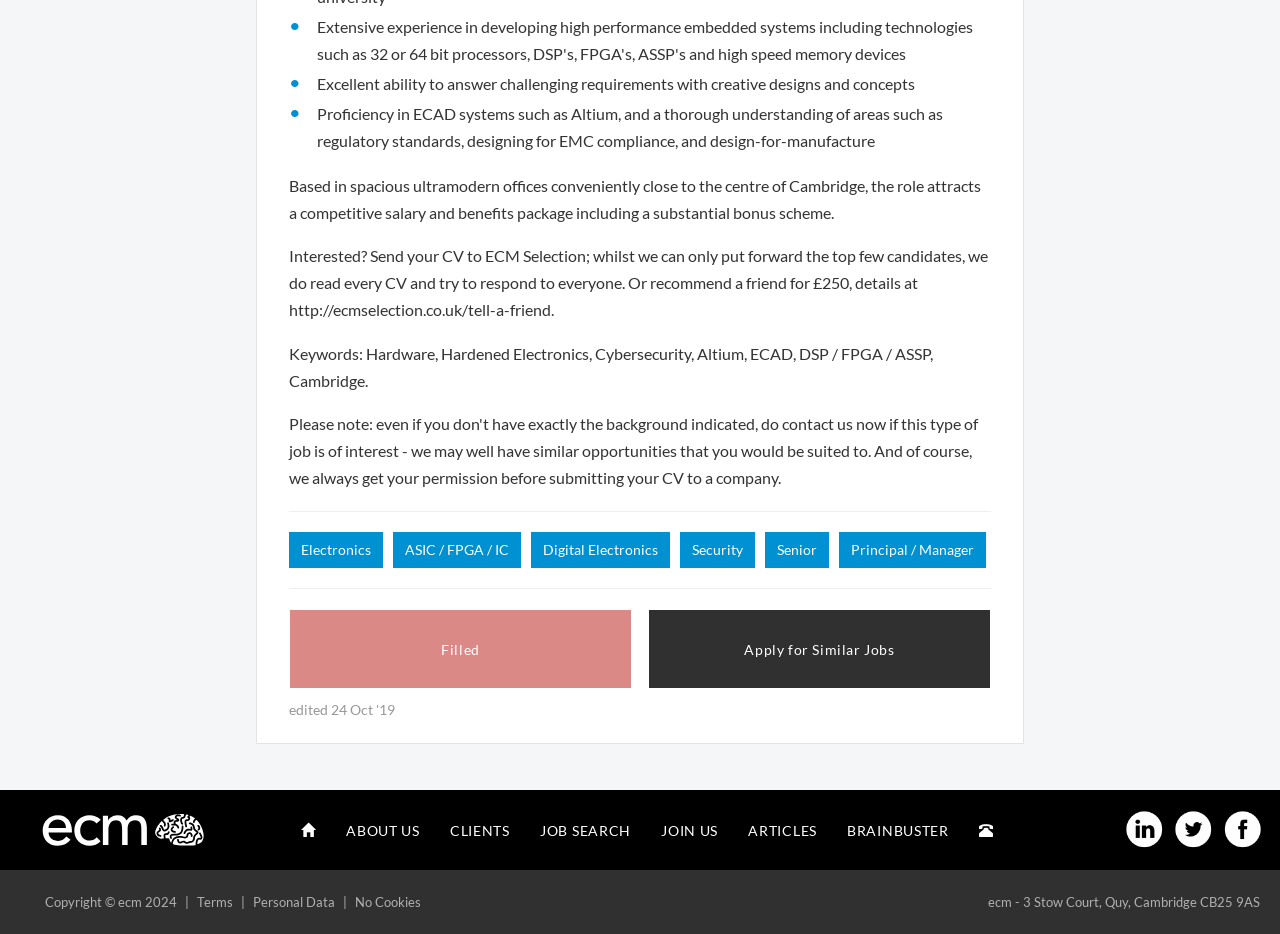Could you highlight the region that needs to be clicked to execute the instruction: "Click the 'Electronics' link"?

[0.226, 0.57, 0.299, 0.609]